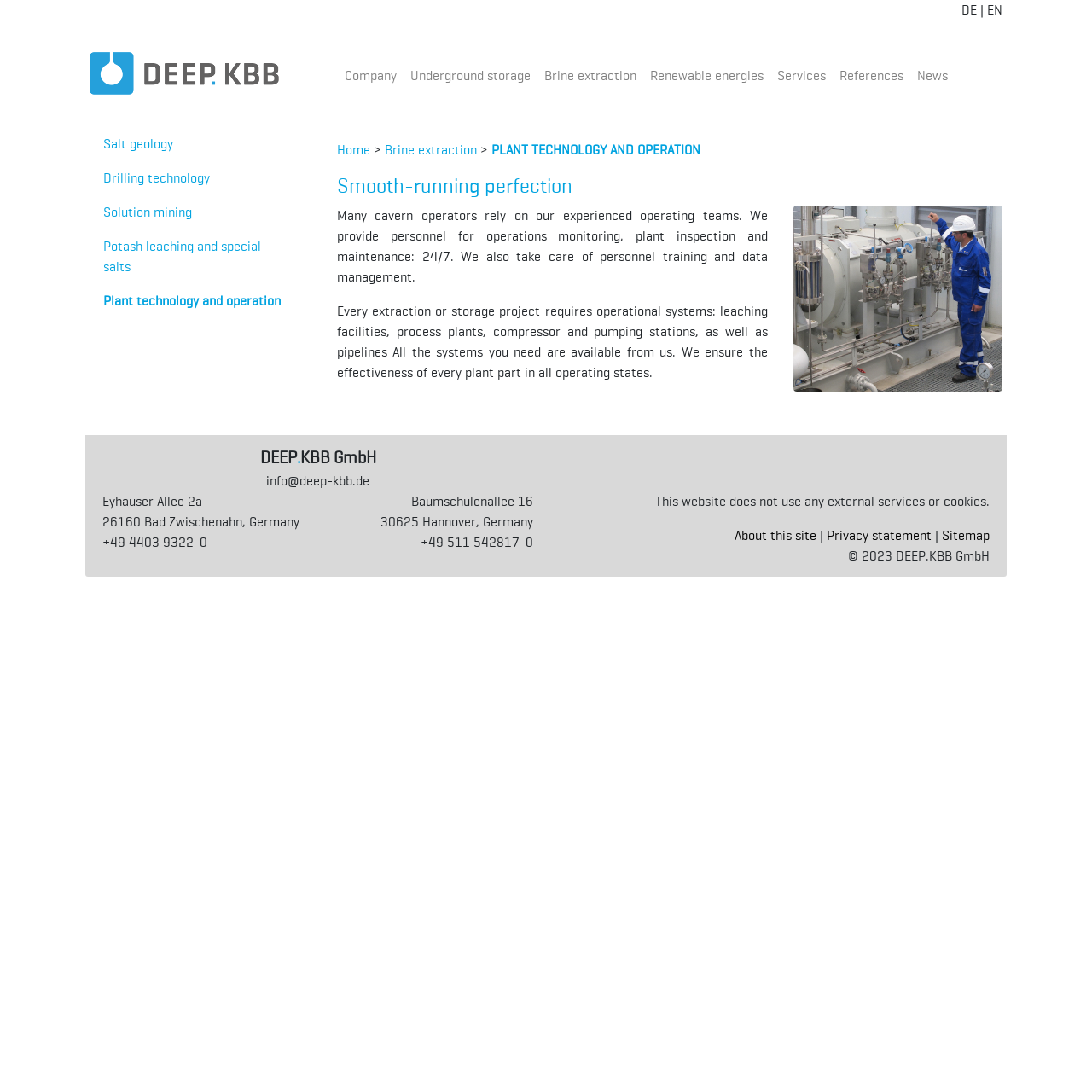Using the element description: "PLANT TECHNOLOGY AND OPERATION", determine the bounding box coordinates. The coordinates should be in the format [left, top, right, bottom], with values between 0 and 1.

[0.45, 0.13, 0.641, 0.145]